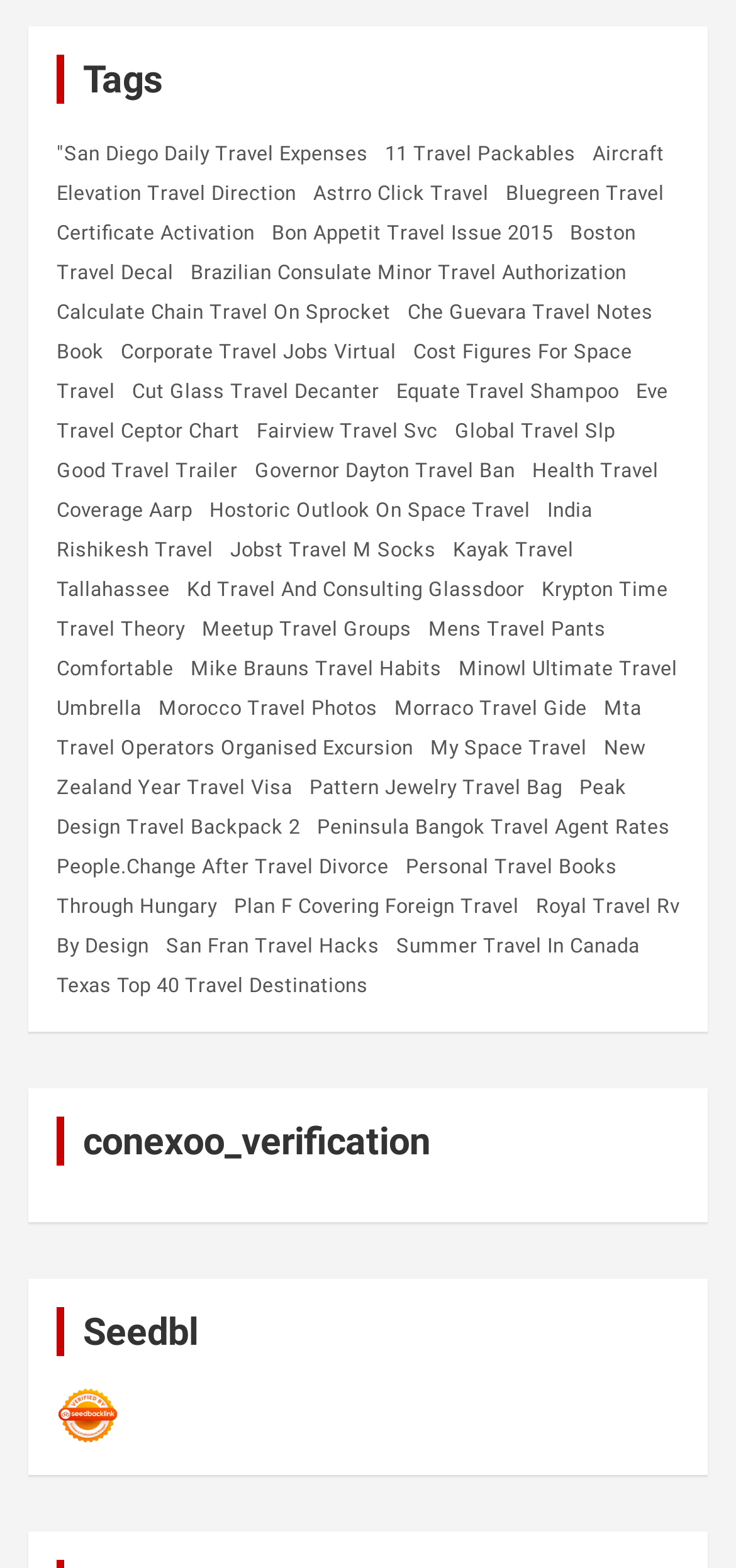Are the links on this webpage organized alphabetically?
Give a detailed and exhaustive answer to the question.

By examining the text of the links, I can see that they are organized in alphabetical order, with each link's text starting with a letter that comes after the previous link's text.